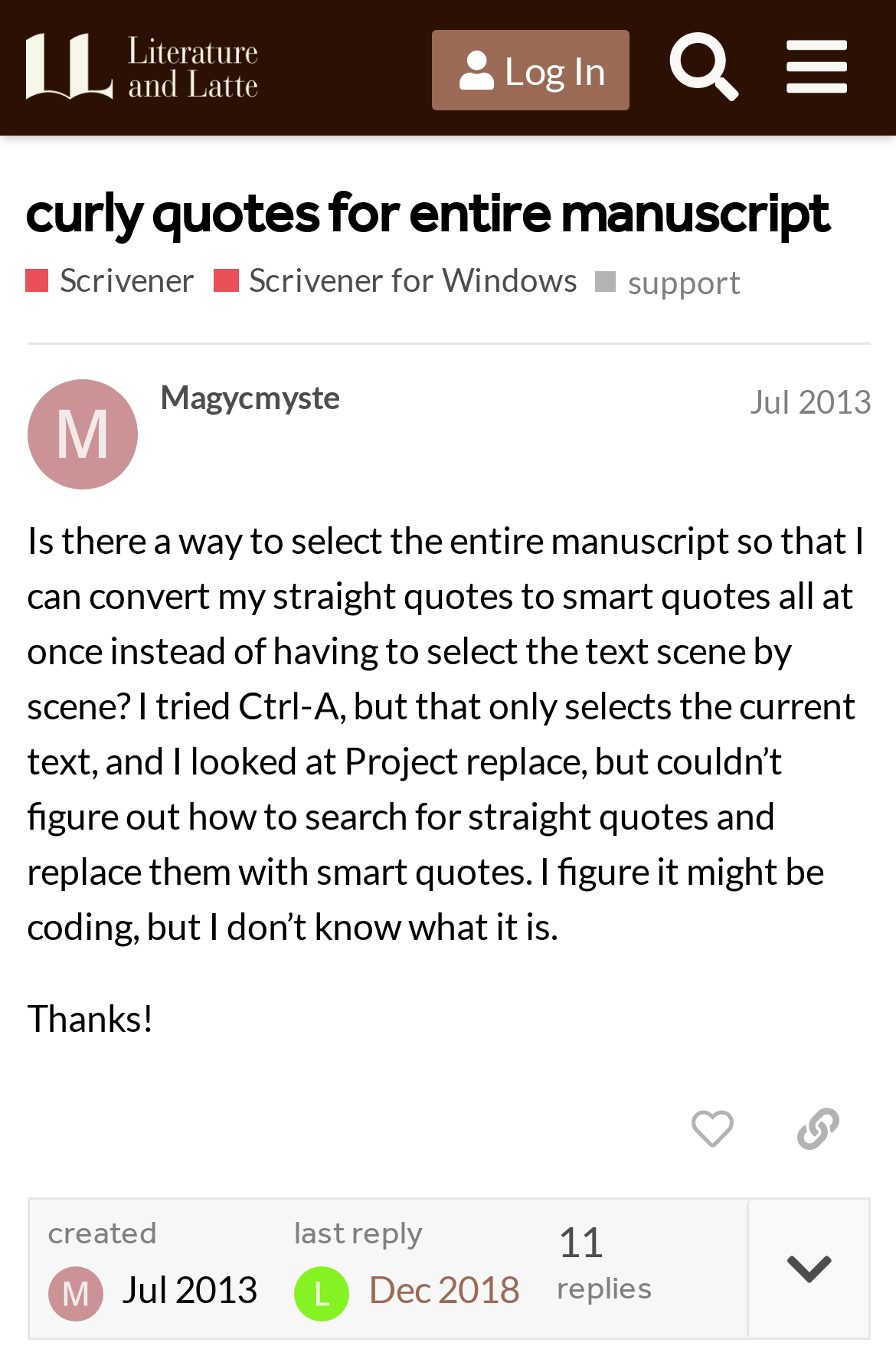Using the format (top-left x, top-left y, bottom-right x, bottom-right y), and given the element description, identify the bounding box coordinates within the screenshot: alt="Literature & Latte Forums"

[0.027, 0.017, 0.323, 0.081]